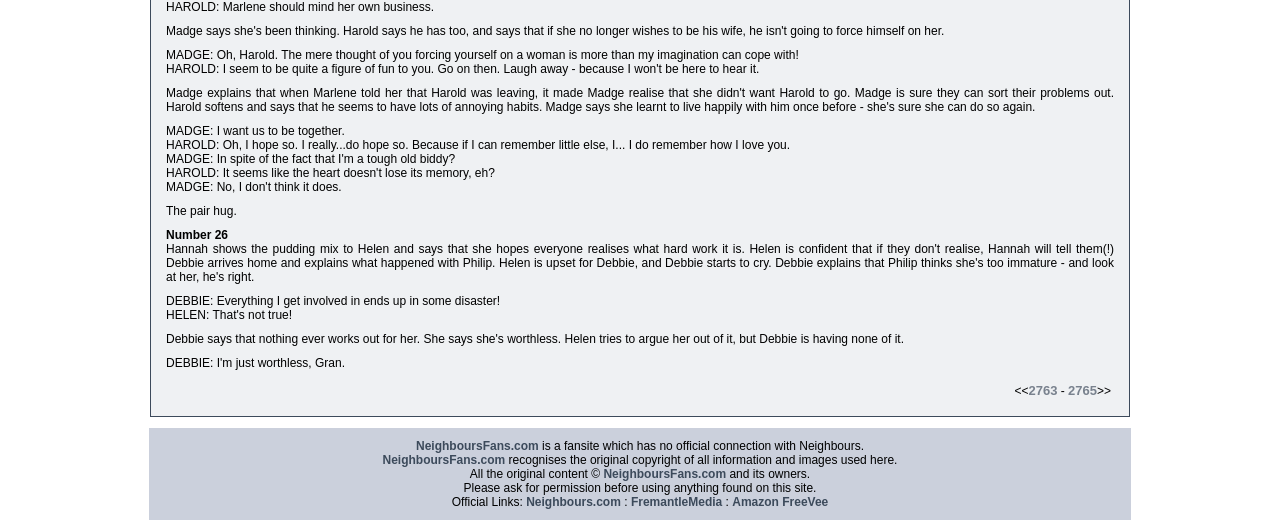What is the relationship between NeighboursFans.com and Neighbours?
We need a detailed and exhaustive answer to the question. Please elaborate.

According to the disclaimer on the website, NeighboursFans.com has no official connection with Neighbours. The website is a fansite, and it recognizes the original copyright of all information and images used.